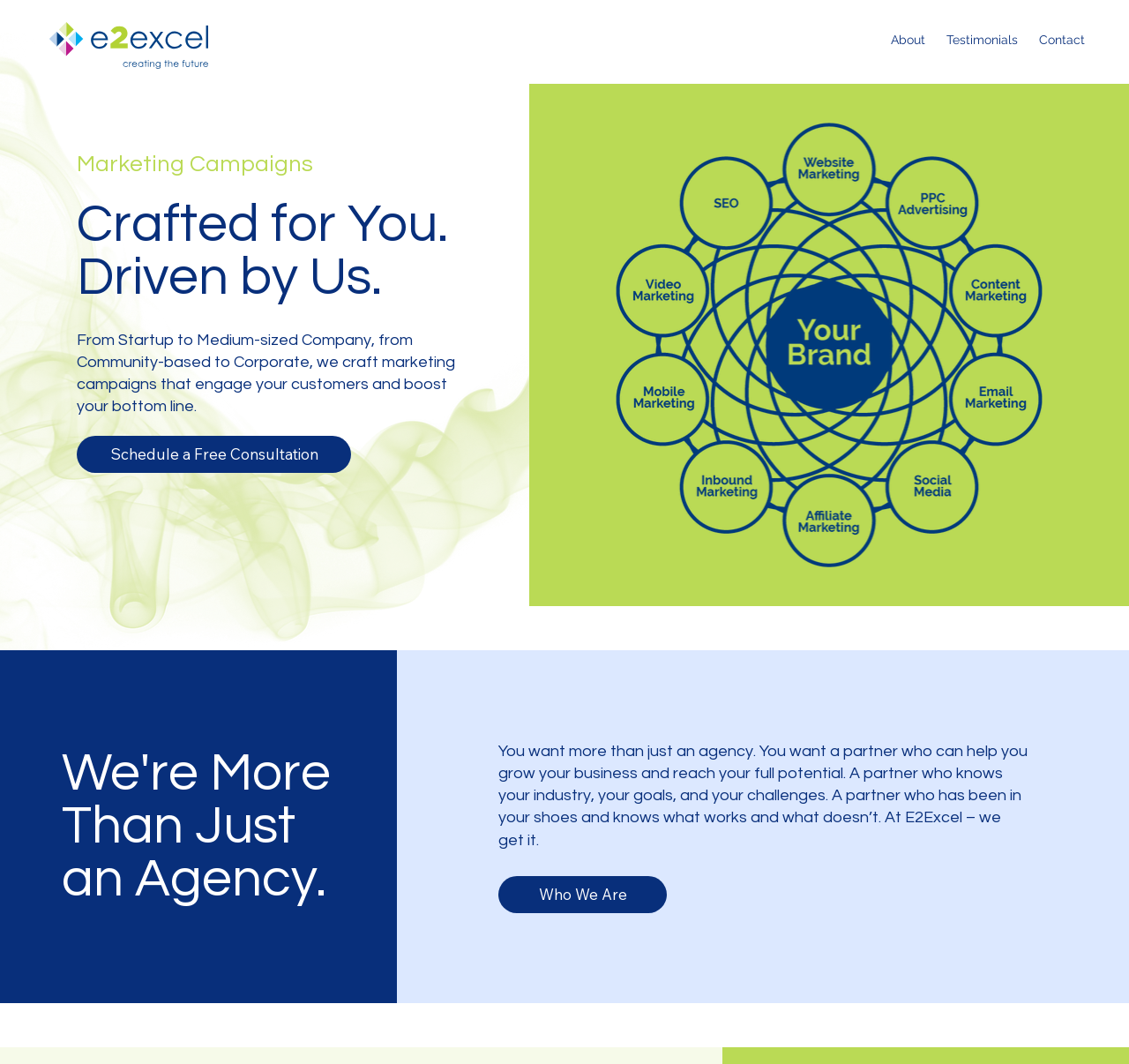Find the bounding box coordinates for the HTML element described as: "Schedule a Free Consultation". The coordinates should consist of four float values between 0 and 1, i.e., [left, top, right, bottom].

[0.068, 0.41, 0.311, 0.445]